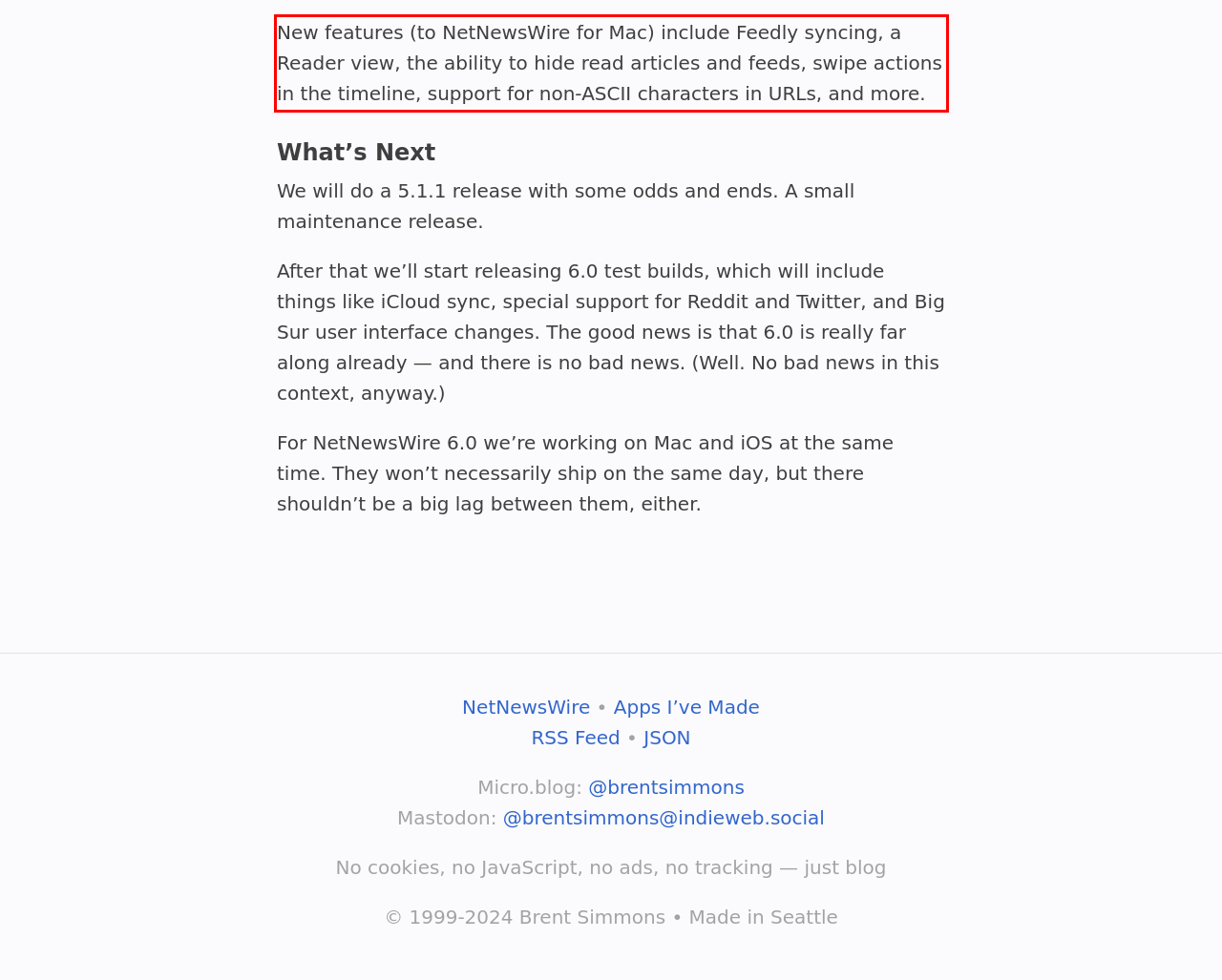The screenshot you have been given contains a UI element surrounded by a red rectangle. Use OCR to read and extract the text inside this red rectangle.

New features (to NetNewsWire for Mac) include Feedly syncing, a Reader view, the ability to hide read articles and feeds, swipe actions in the timeline, support for non-ASCII characters in URLs, and more.